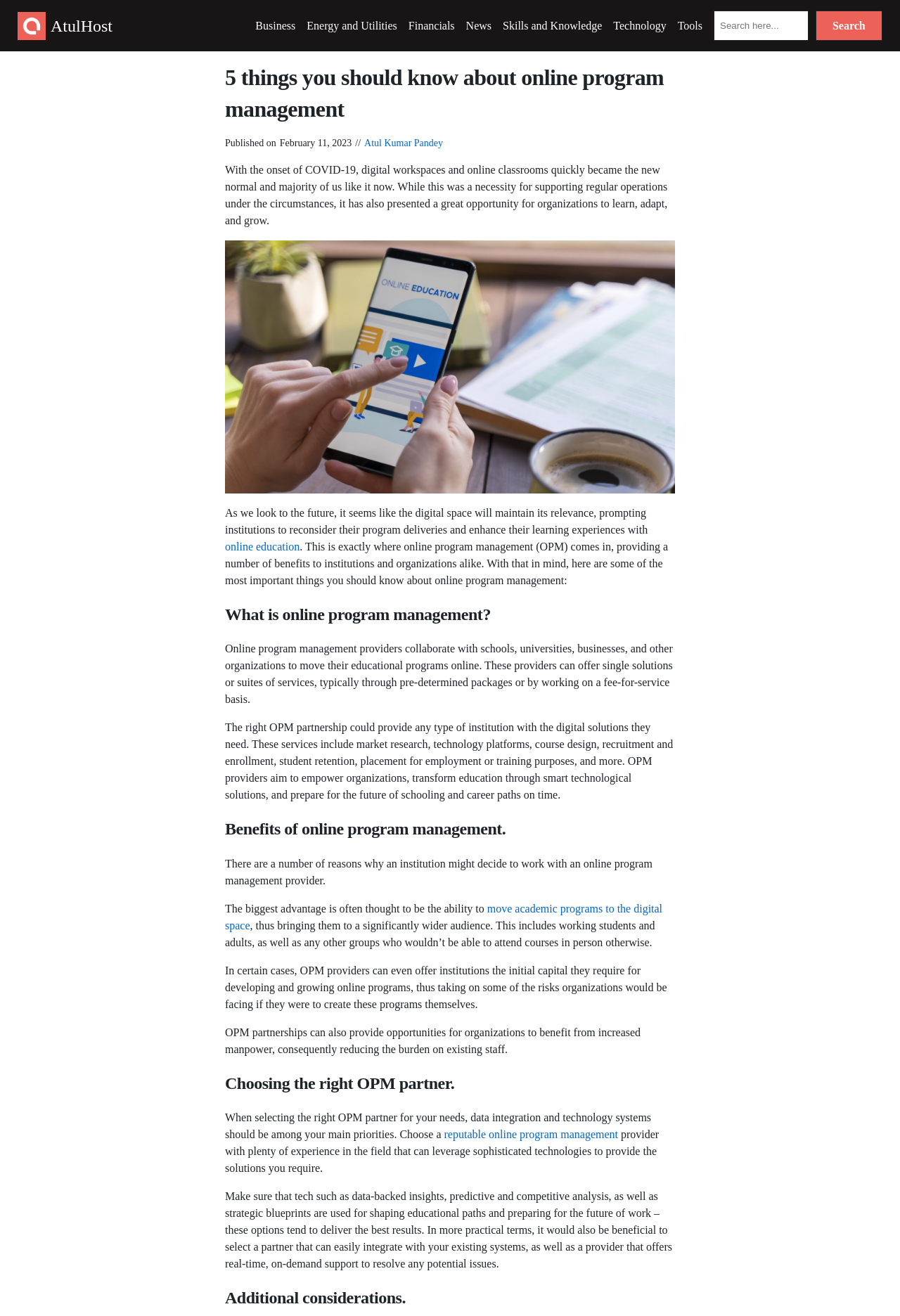What should you consider when choosing an OPM partner?
Examine the webpage screenshot and provide an in-depth answer to the question.

When selecting an OPM partner, institutions should consider data integration and technology systems, as well as the partner's experience, ability to leverage sophisticated technologies, and ability to provide real-time support.